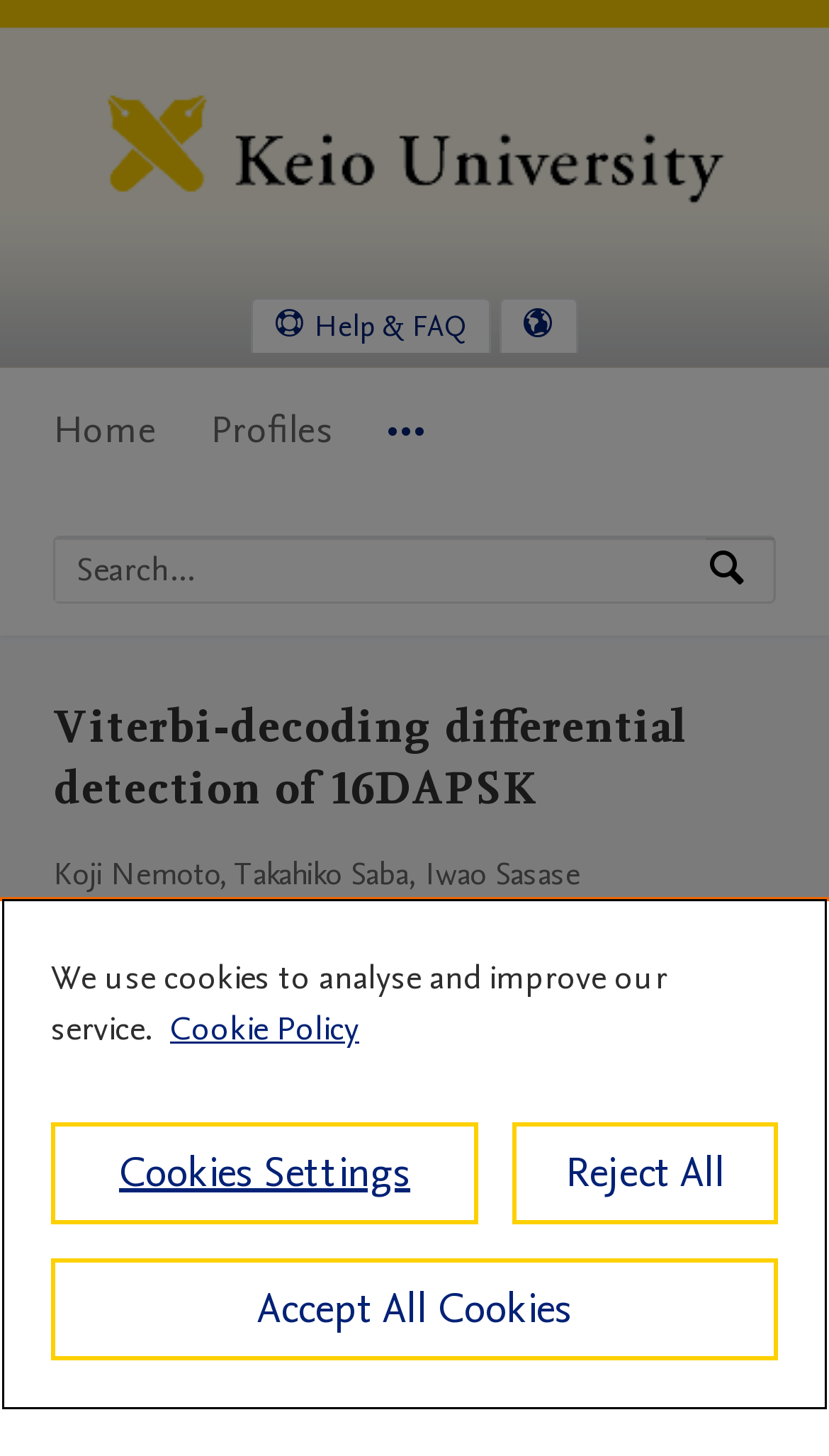Using the information shown in the image, answer the question with as much detail as possible: What is the name of the university?

I found the answer by looking at the top-left corner of the webpage, where the university logo and name are displayed.